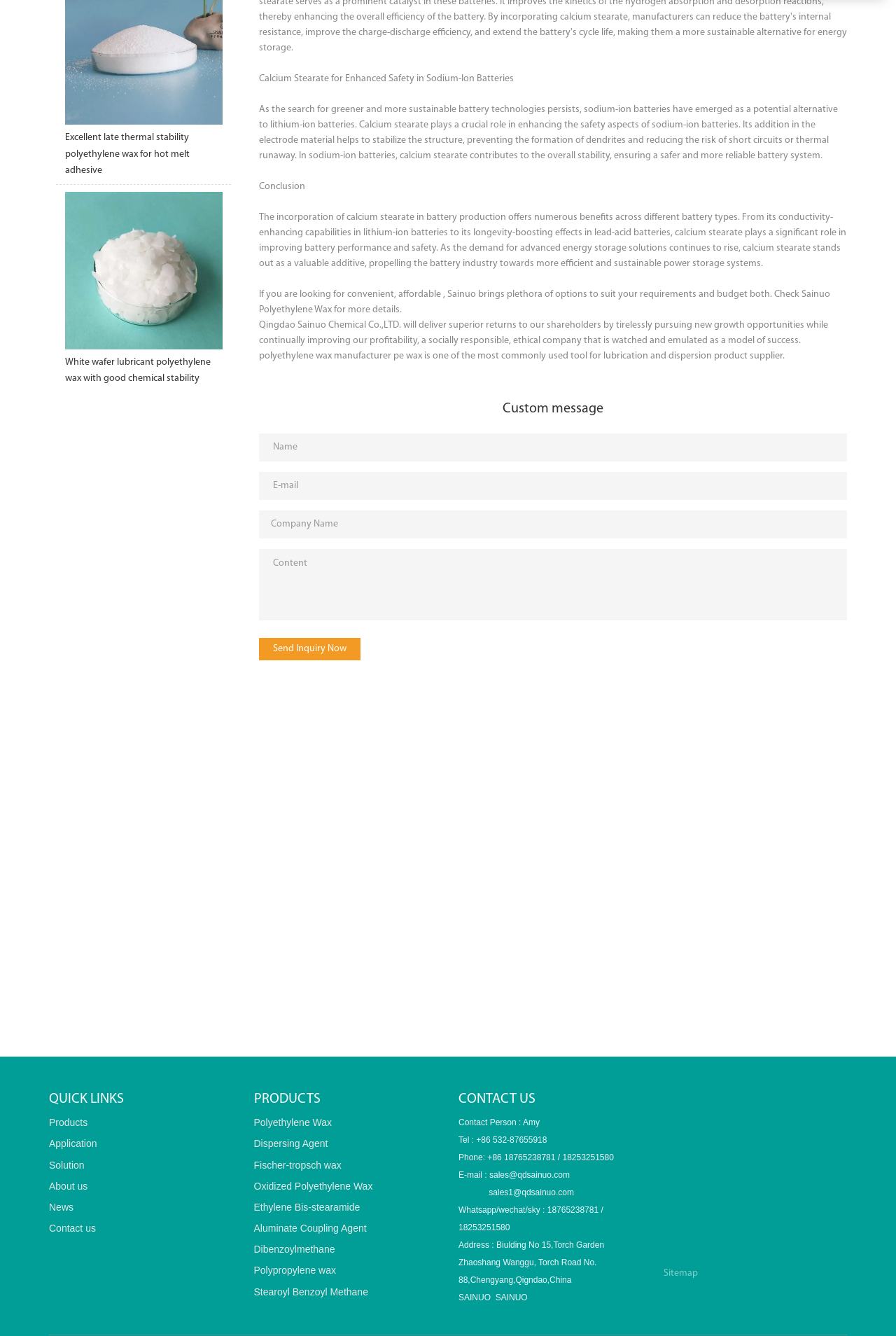Respond with a single word or phrase for the following question: 
What is the purpose of polyethylene wax?

Lubrication and dispersion